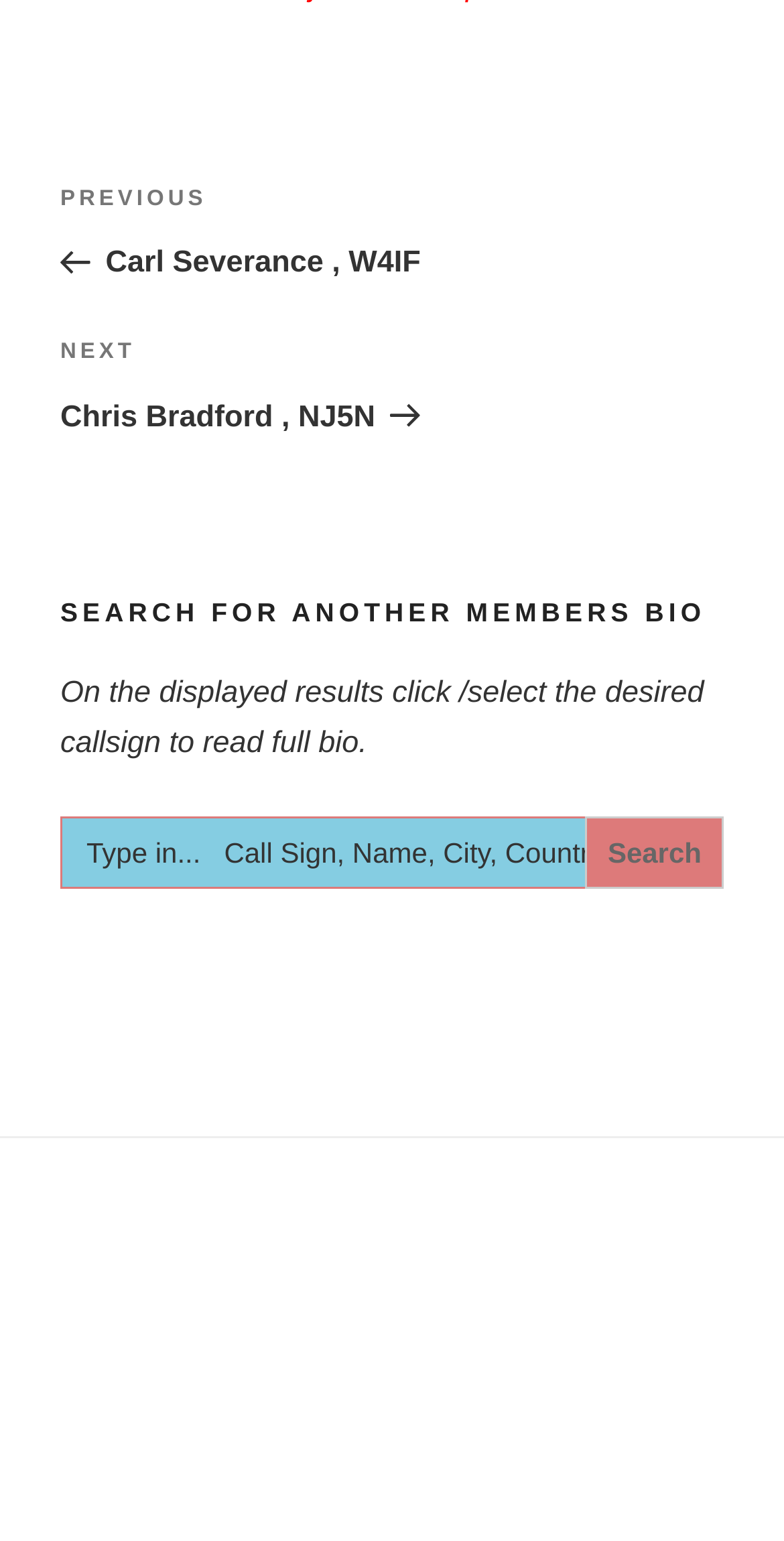What is the text above the search box?
Provide a well-explained and detailed answer to the question.

The text above the search box is a heading that says 'SEARCH FOR ANOTHER MEMBERS BIO', which indicates the purpose of the search function.